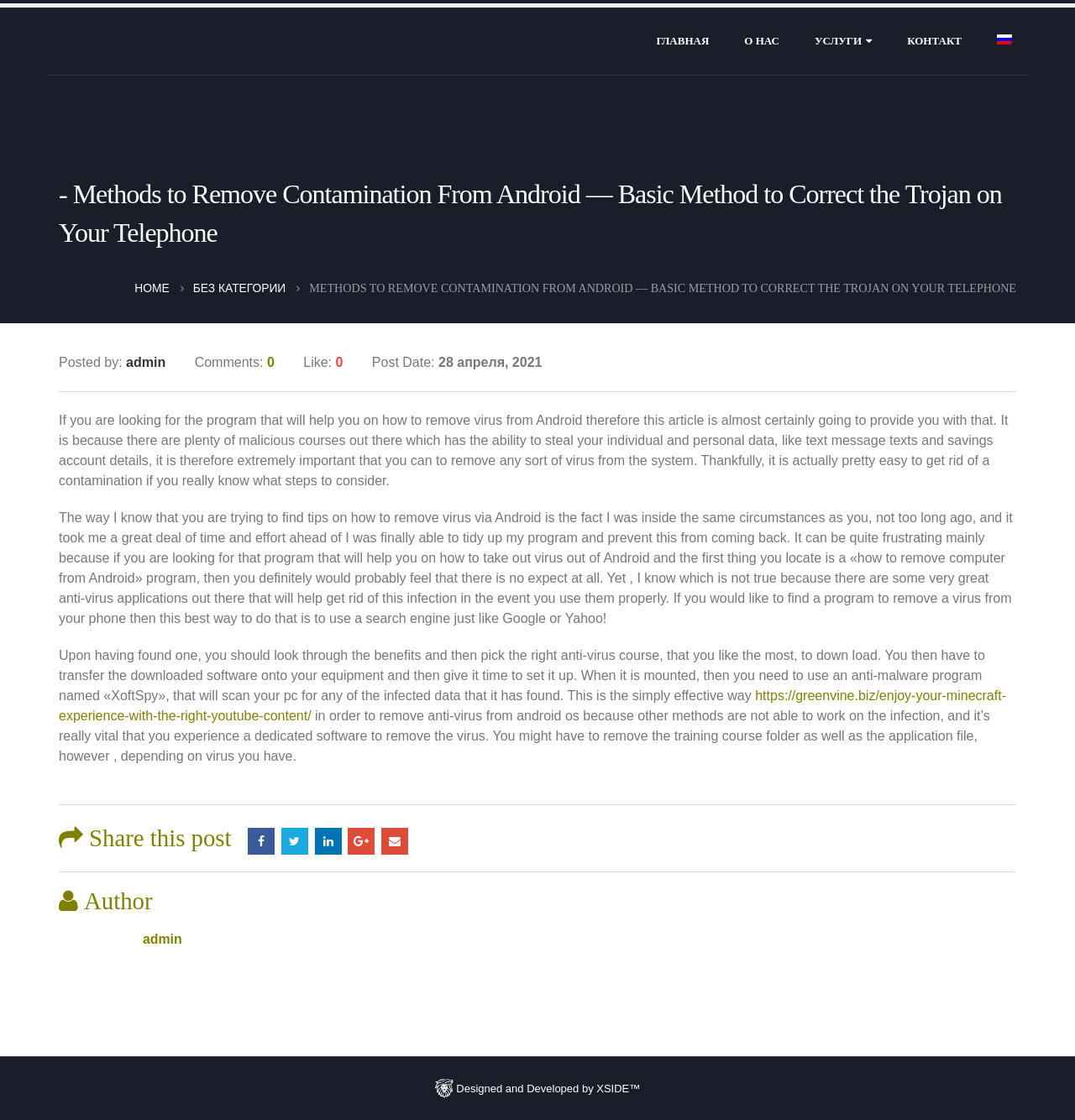Locate the bounding box coordinates of the clickable area needed to fulfill the instruction: "Share this post on Facebook".

[0.23, 0.739, 0.255, 0.763]